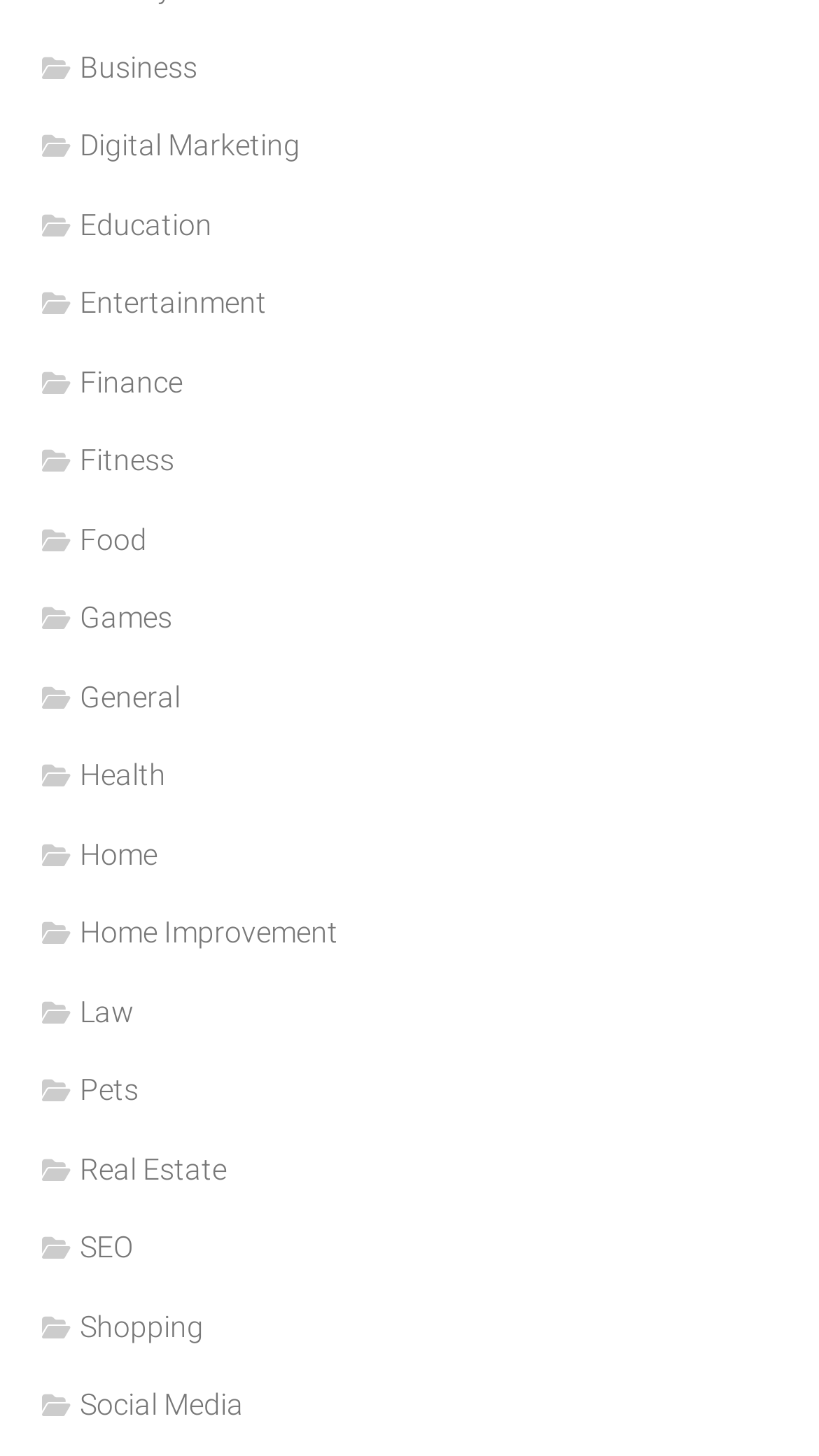Please identify the bounding box coordinates of the area I need to click to accomplish the following instruction: "Explore Digital Marketing".

[0.051, 0.088, 0.367, 0.111]